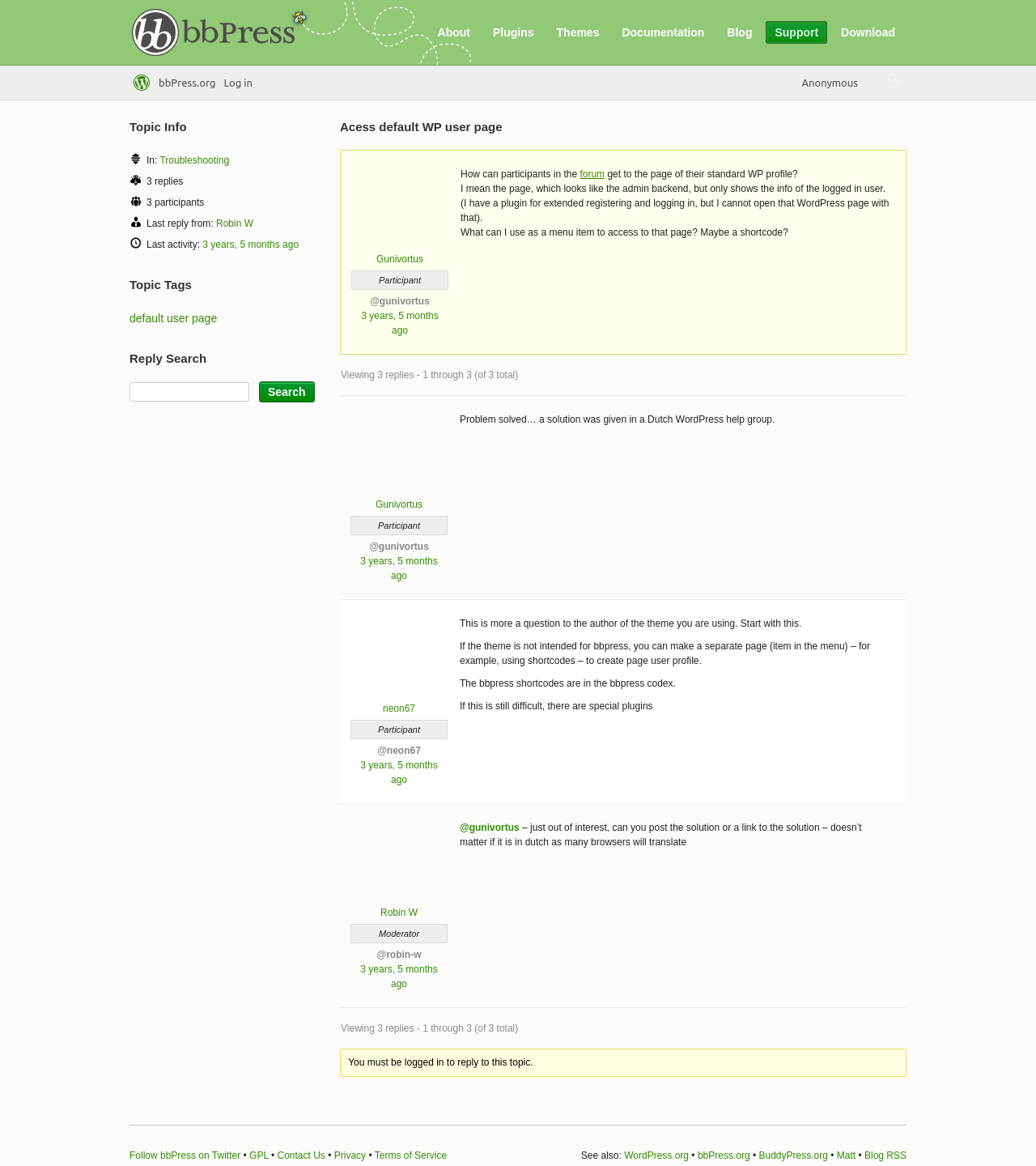What is the name of the website that this webpage belongs to?
Please utilize the information in the image to give a detailed response to the question.

The name of the website that this webpage belongs to is 'bbPress.org' as indicated by the link 'bbPress.org' at the top of the webpage.